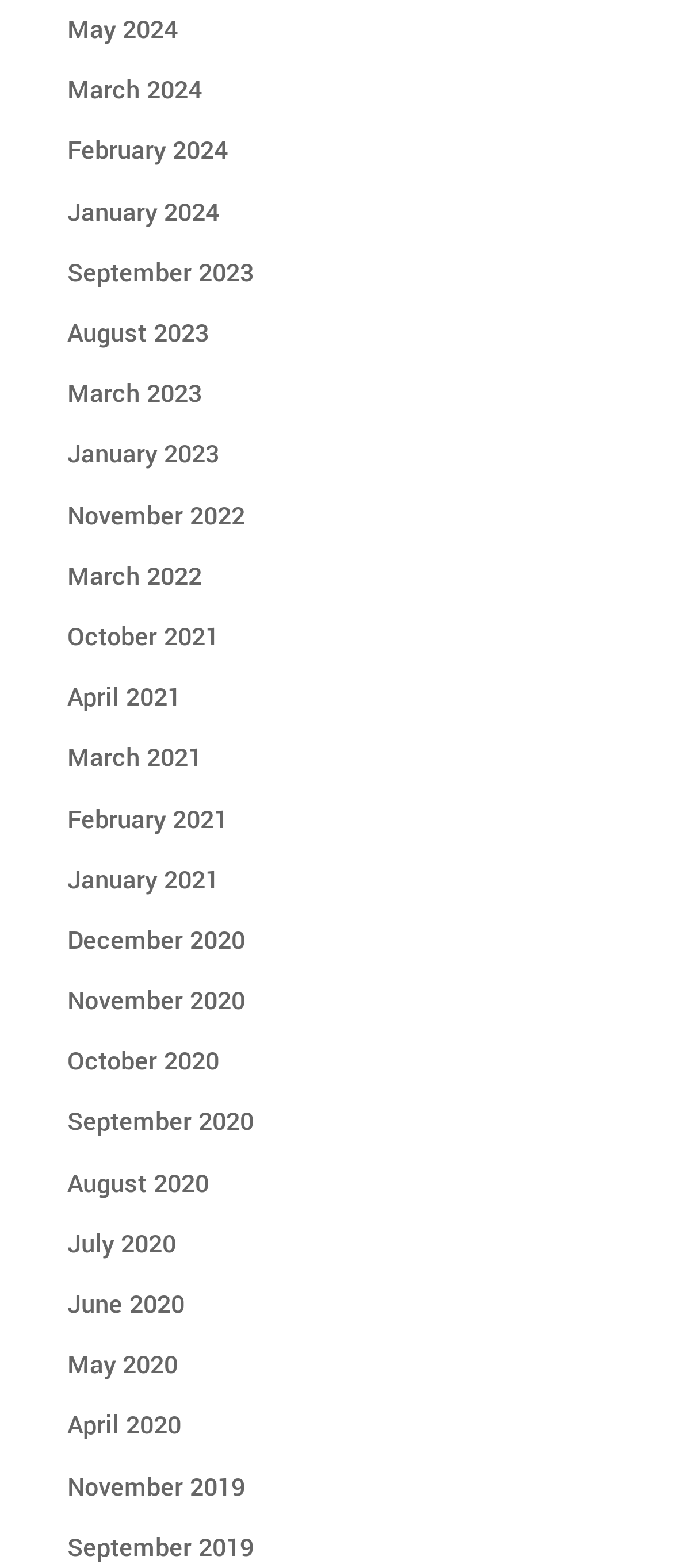Please identify the bounding box coordinates of the element I should click to complete this instruction: 'access March 2024'. The coordinates should be given as four float numbers between 0 and 1, like this: [left, top, right, bottom].

[0.1, 0.046, 0.3, 0.07]